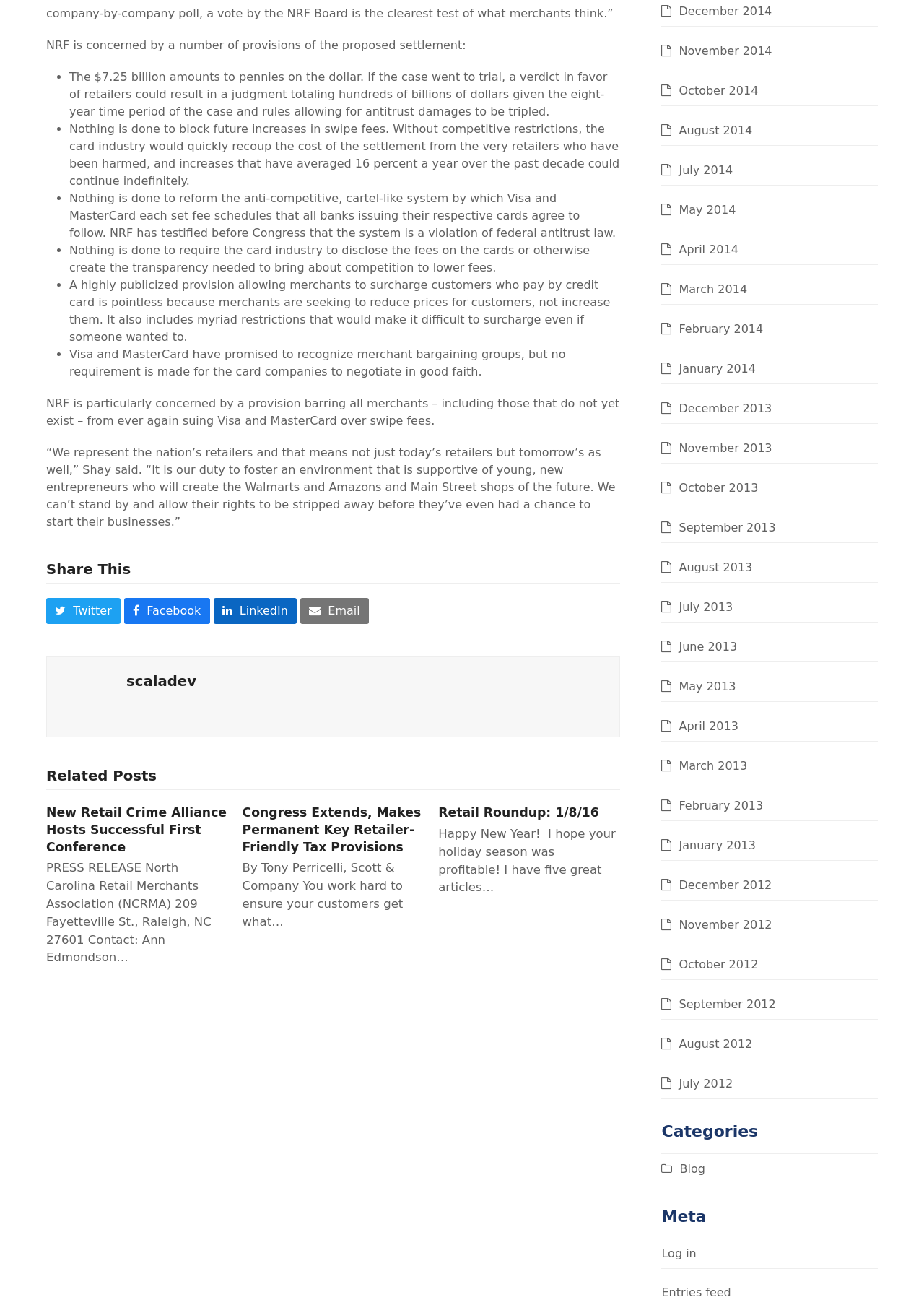Please mark the clickable region by giving the bounding box coordinates needed to complete this instruction: "Share on Twitter".

[0.05, 0.461, 0.131, 0.481]